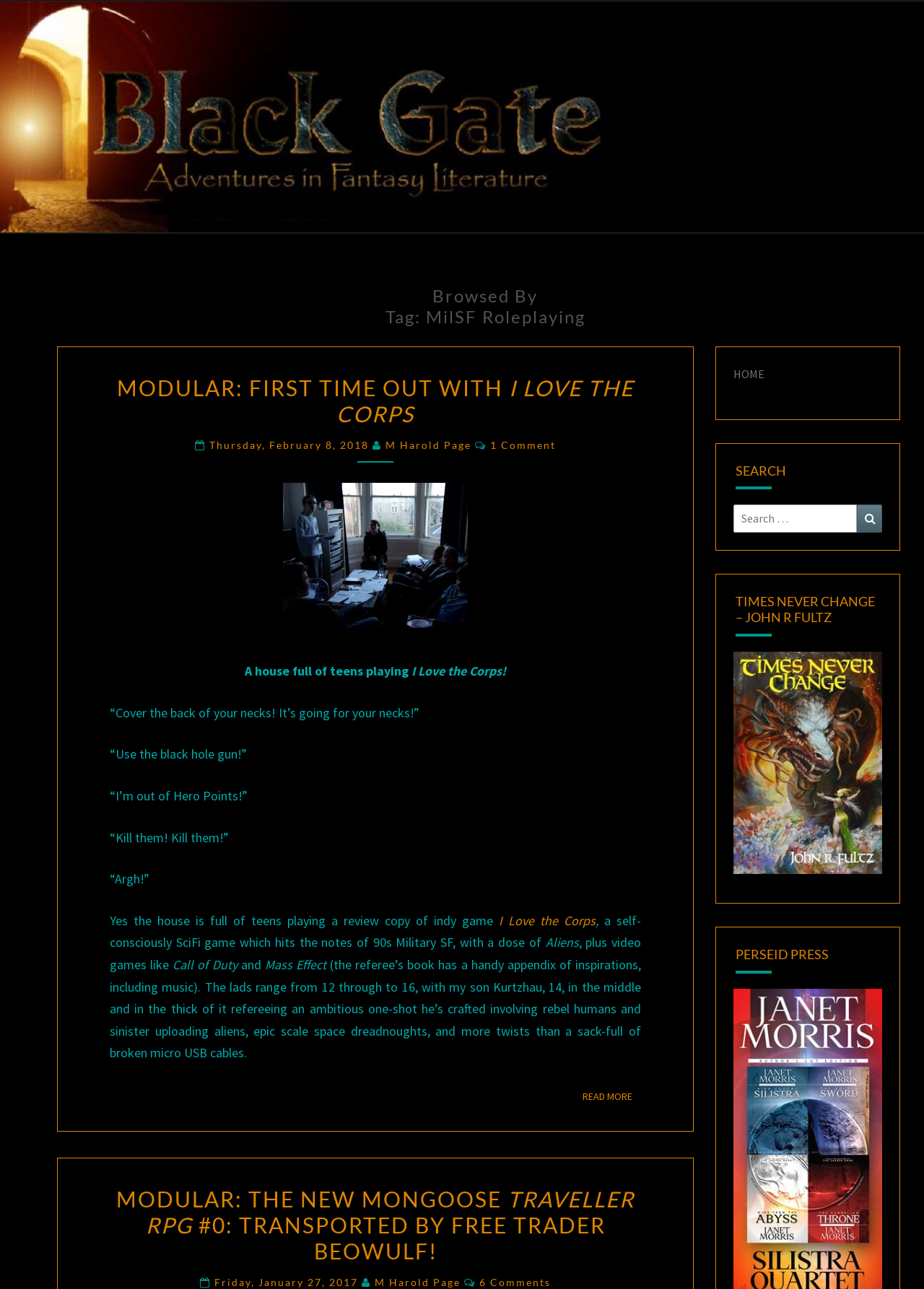How many comments does the first article have?
Please provide a single word or phrase as your answer based on the screenshot.

1 Comment